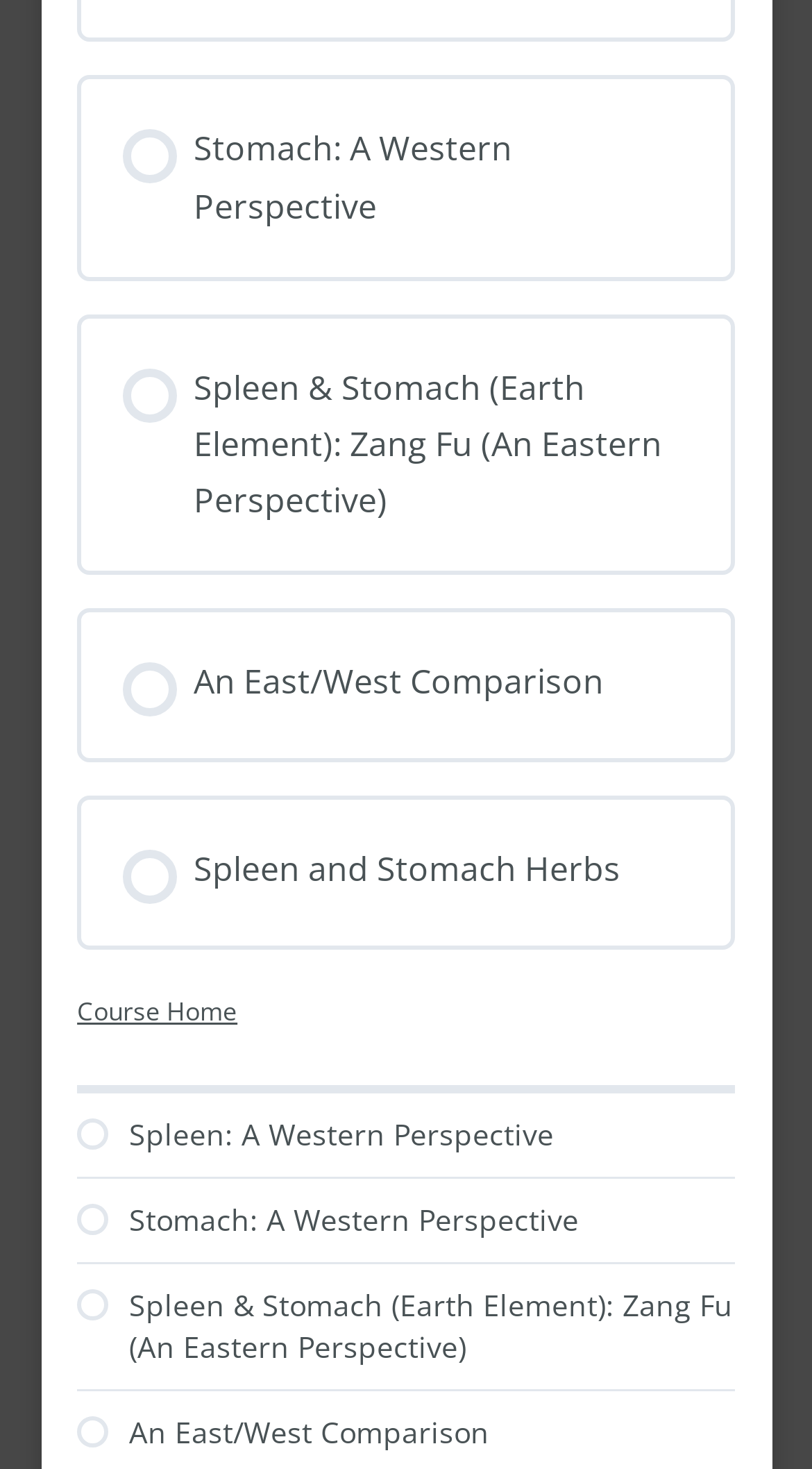Show the bounding box coordinates for the HTML element described as: "Stomach: A Western Perspective".

[0.151, 0.083, 0.849, 0.16]